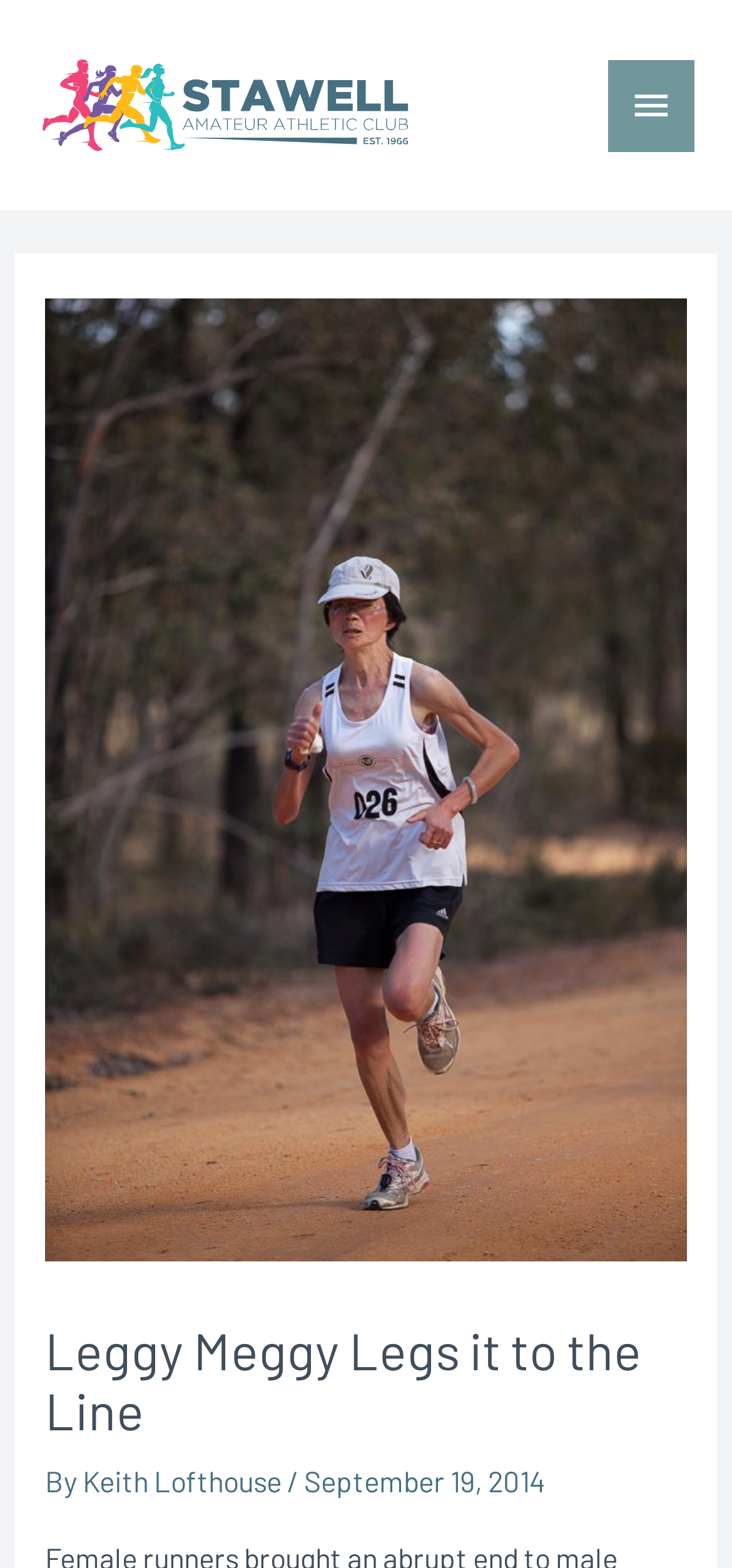Create an elaborate caption for the webpage.

The webpage is about an article titled "Leggy Meggy Legs it to the Line" from the Stawell Amateur Athletic Club. At the top left of the page, there is a link to the Stawell Amateur Athletic Club, accompanied by an image of the club's logo. 

On the top right, there is a main menu button that can be expanded to reveal more options. Below the menu button, the article's title "Leggy Meggy Legs it to the Line" is displayed prominently in a heading. The author of the article, Keith Lofthouse, is credited below the title, along with the date of publication, September 19, 2014.